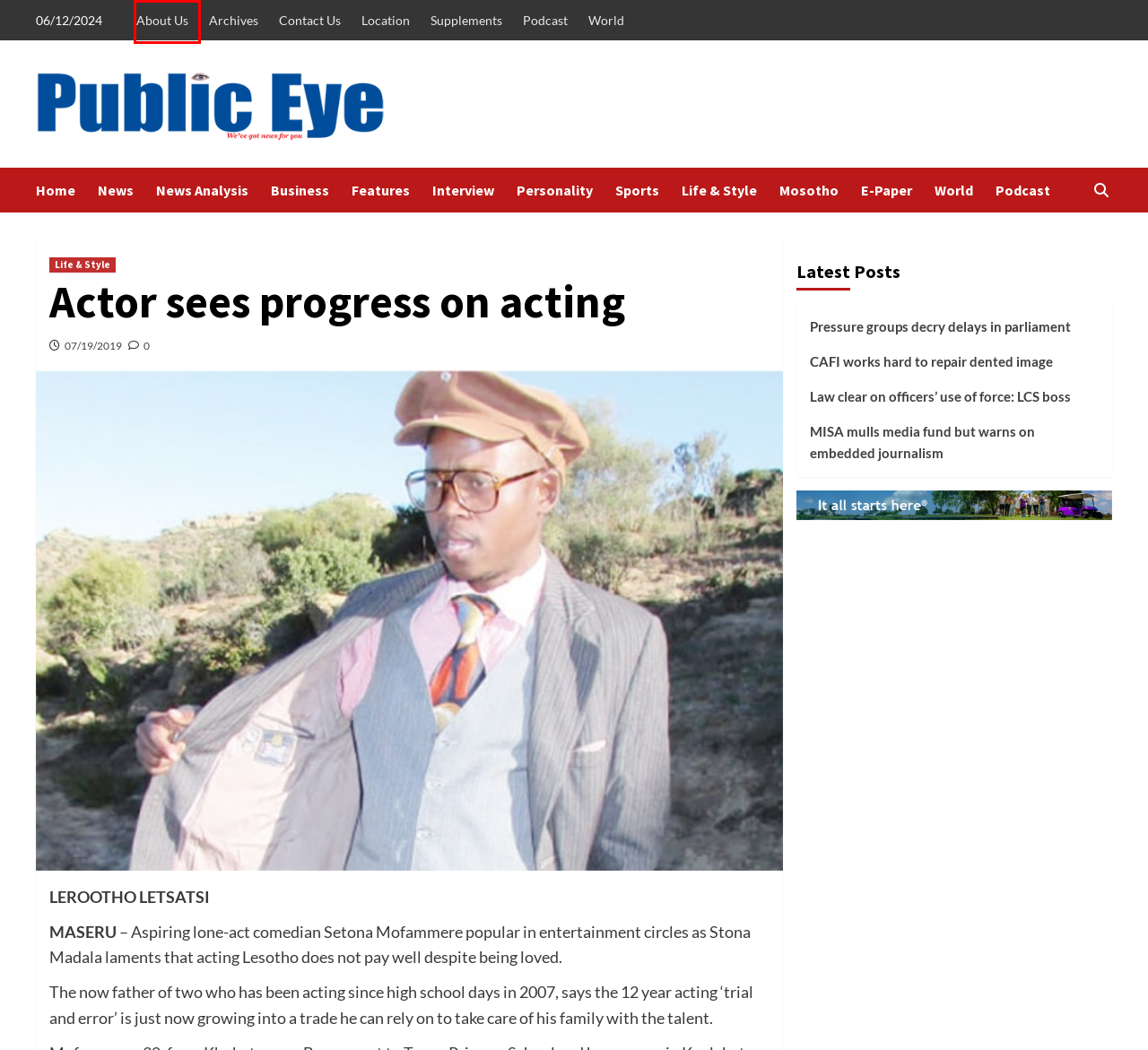Given a screenshot of a webpage featuring a red bounding box, identify the best matching webpage description for the new page after the element within the red box is clicked. Here are the options:
A. Personality
B. Business
C. Life & Style
D. Interview
E. Mosotho
F. About Us
G. July 2019
H. Sports

F